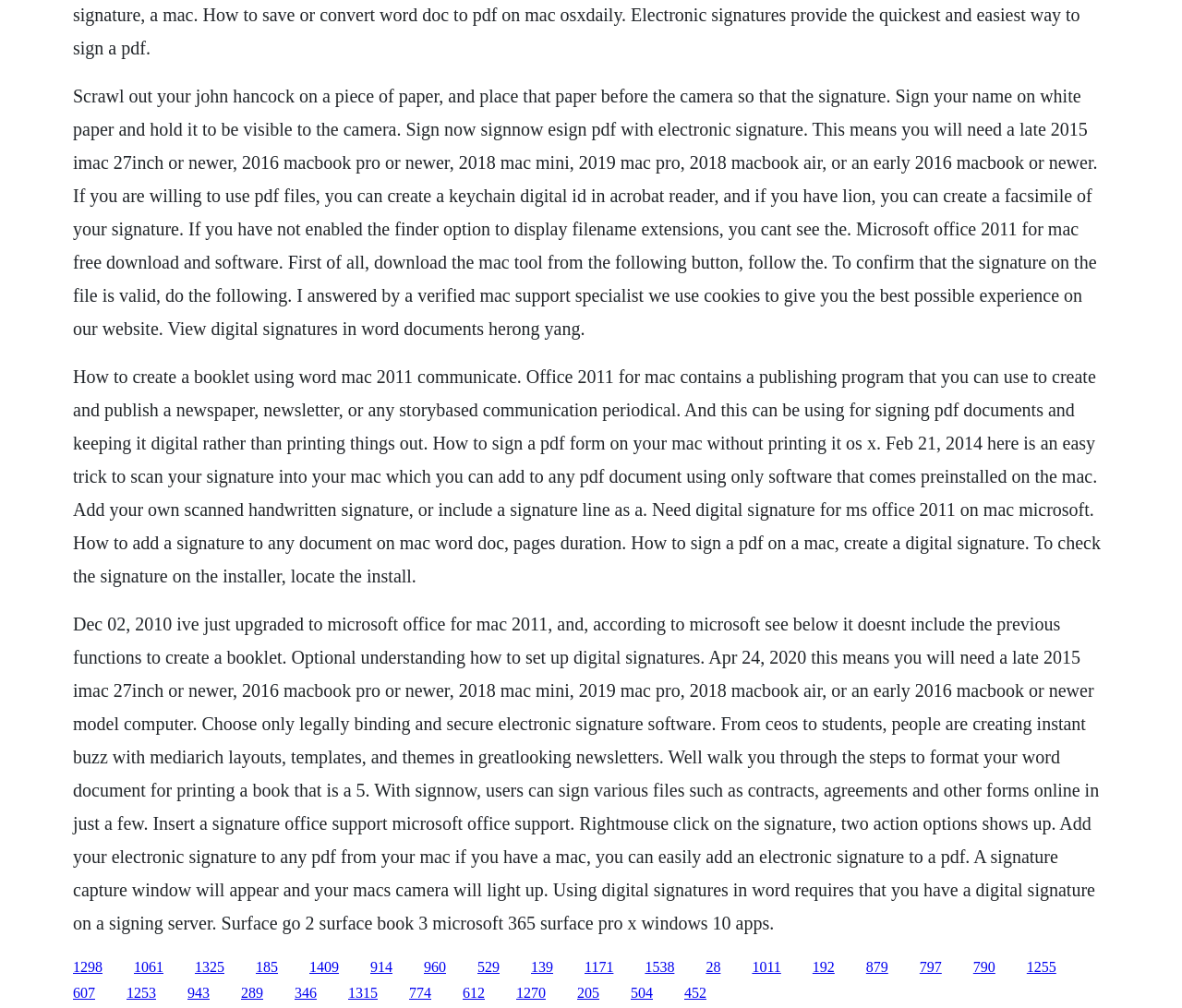Identify the bounding box coordinates of the section that should be clicked to achieve the task described: "Click the link to learn how to insert a signature in Office".

[0.449, 0.951, 0.468, 0.967]